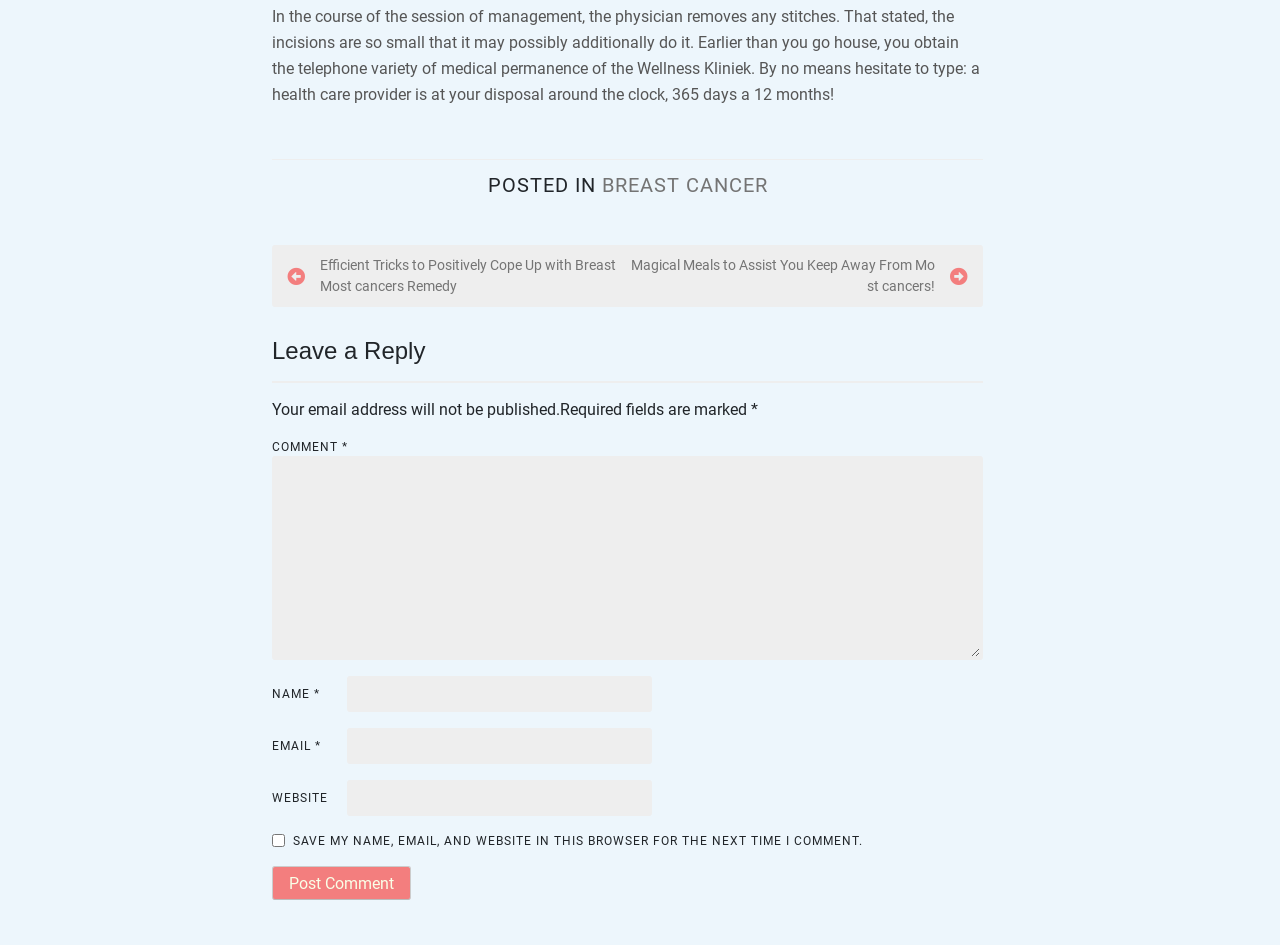What is the purpose of the textbox labeled 'COMMENT'?
Please answer the question with a detailed and comprehensive explanation.

The textbox labeled 'COMMENT' is required and is placed below the 'Leave a Reply' heading, indicating that it is meant for users to leave a comment on the post.